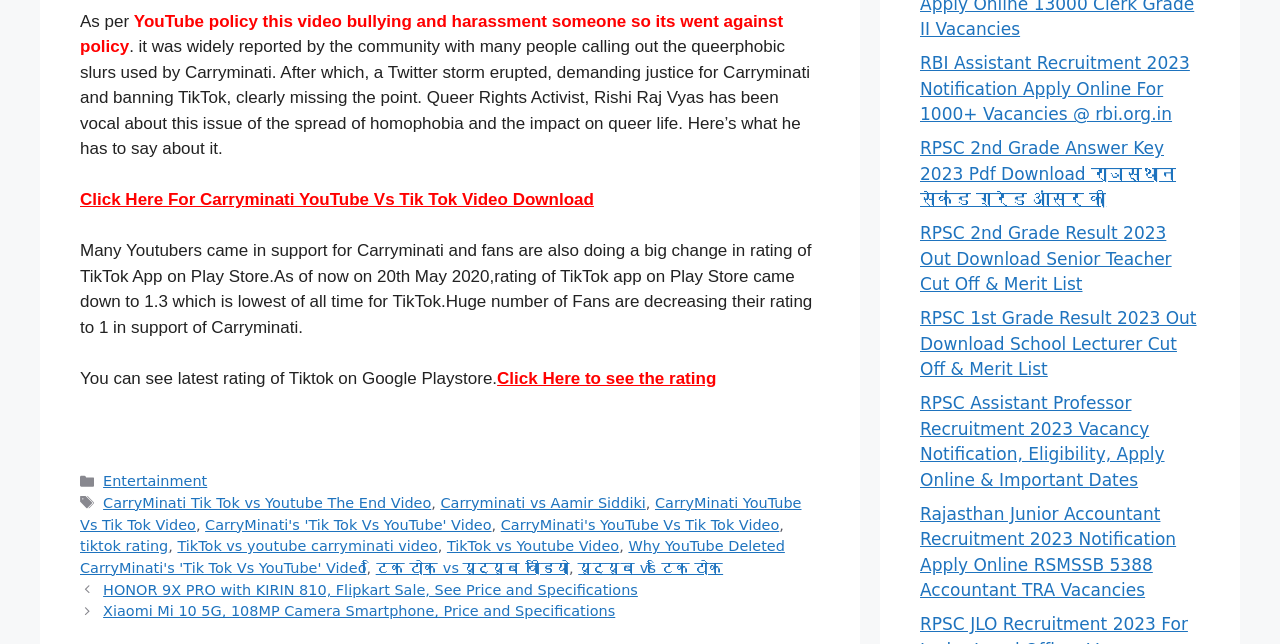Extract the bounding box for the UI element that matches this description: "Life & Culture".

None